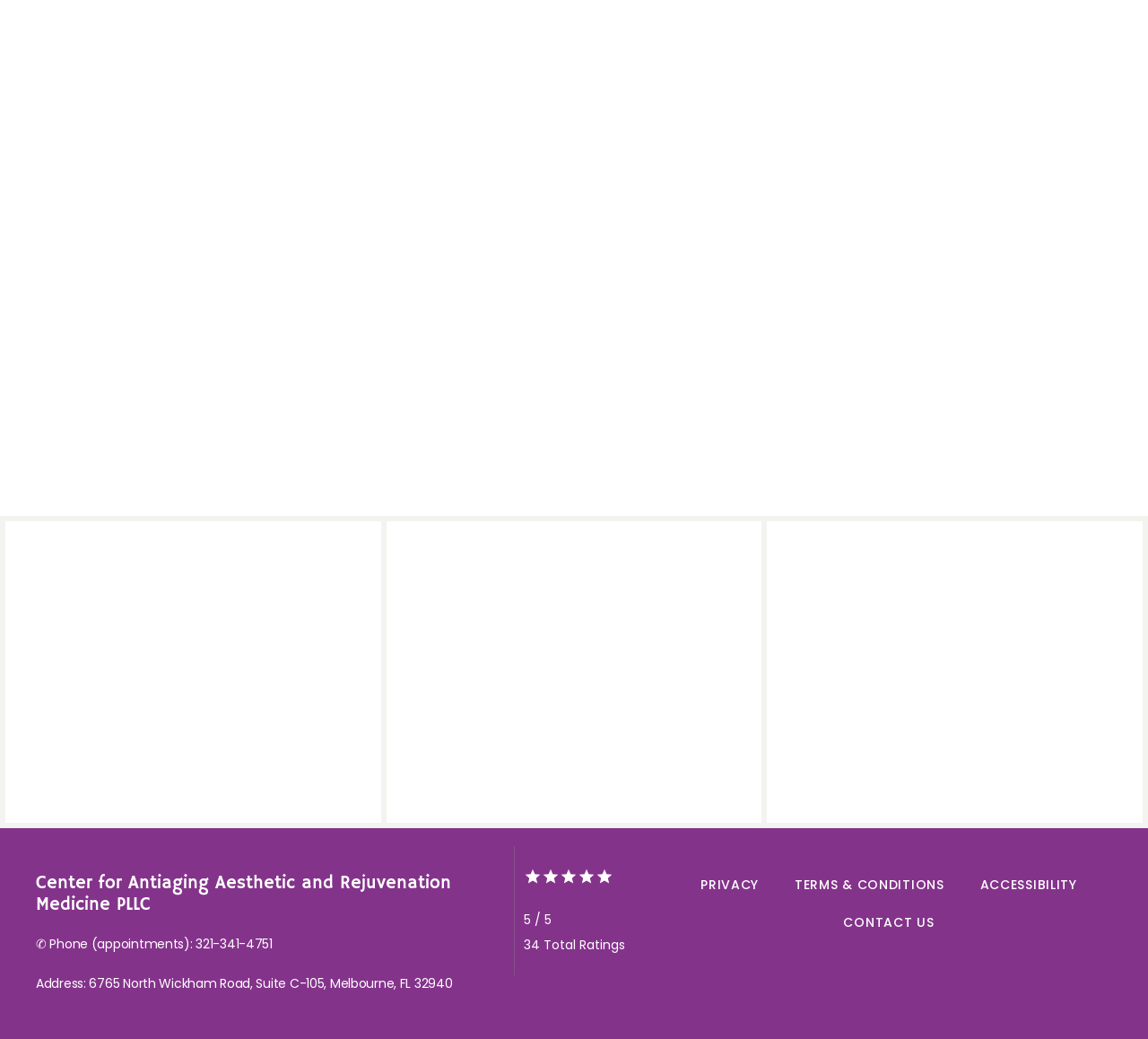What is the address of the medical center?
Please provide a comprehensive answer based on the contents of the image.

I found the address of the medical center by looking at the link element with the text '✆ Phone (appointments): 321-341-4751 Address: 6765 North Wickham Road, Suite C-105, Melbourne, FL 32940' located near the bottom of the page.